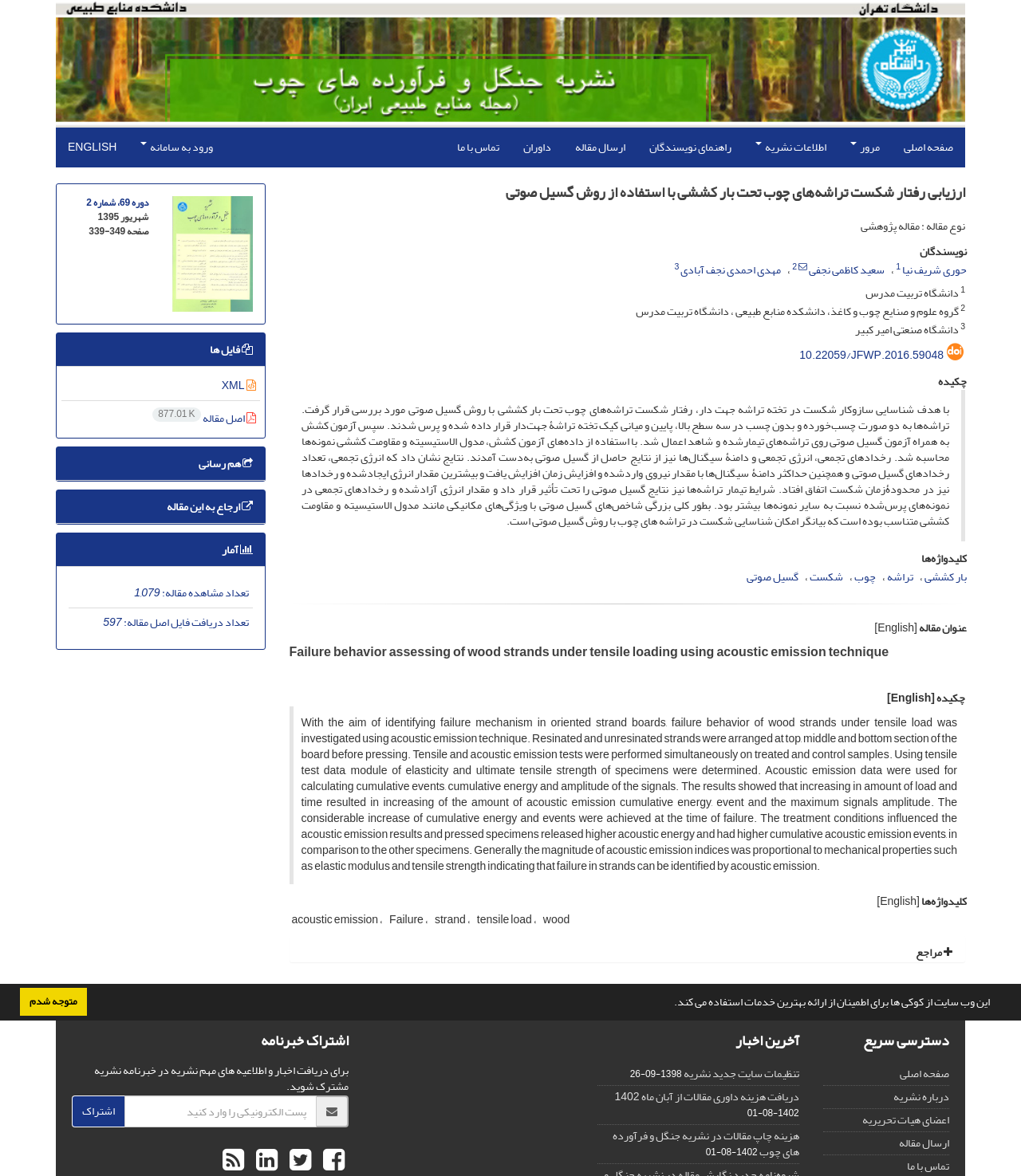How many times has the article been viewed?
From the image, respond using a single word or phrase.

1,079